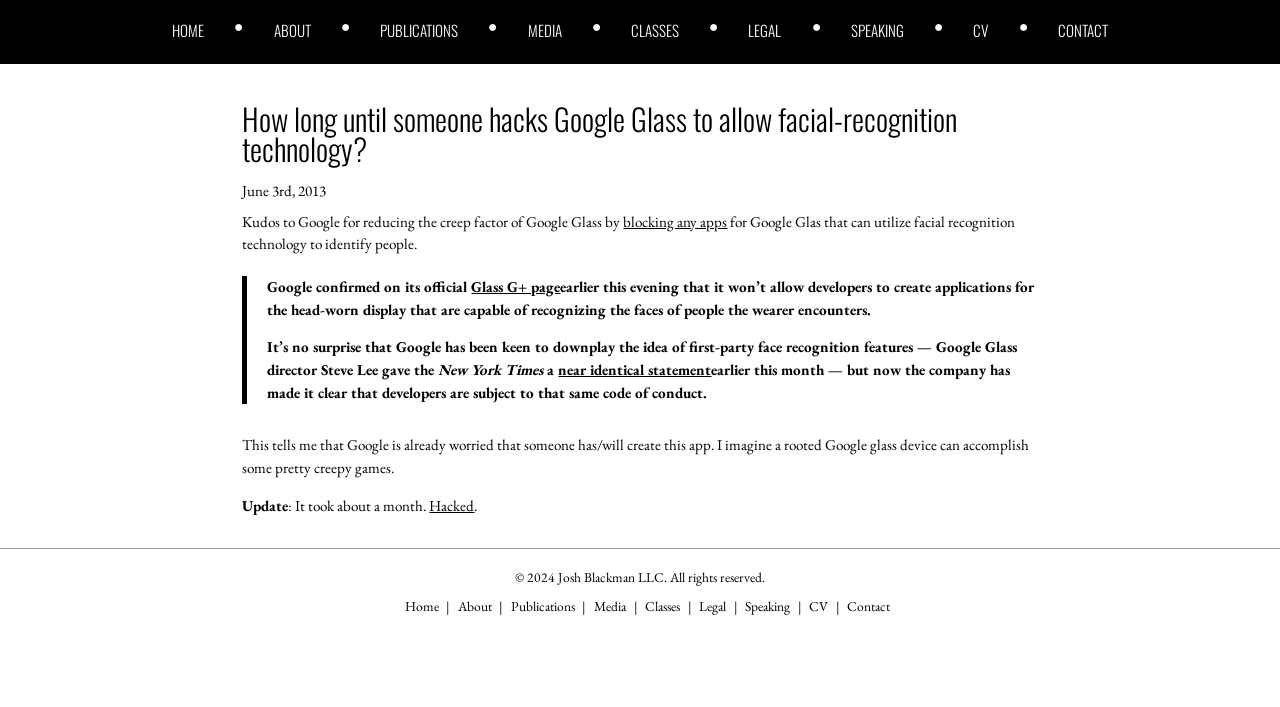Locate the bounding box coordinates of the area to click to fulfill this instruction: "view Josh Blackman's CV". The bounding box should be presented as four float numbers between 0 and 1, in the order [left, top, right, bottom].

[0.76, 0.033, 0.772, 0.054]